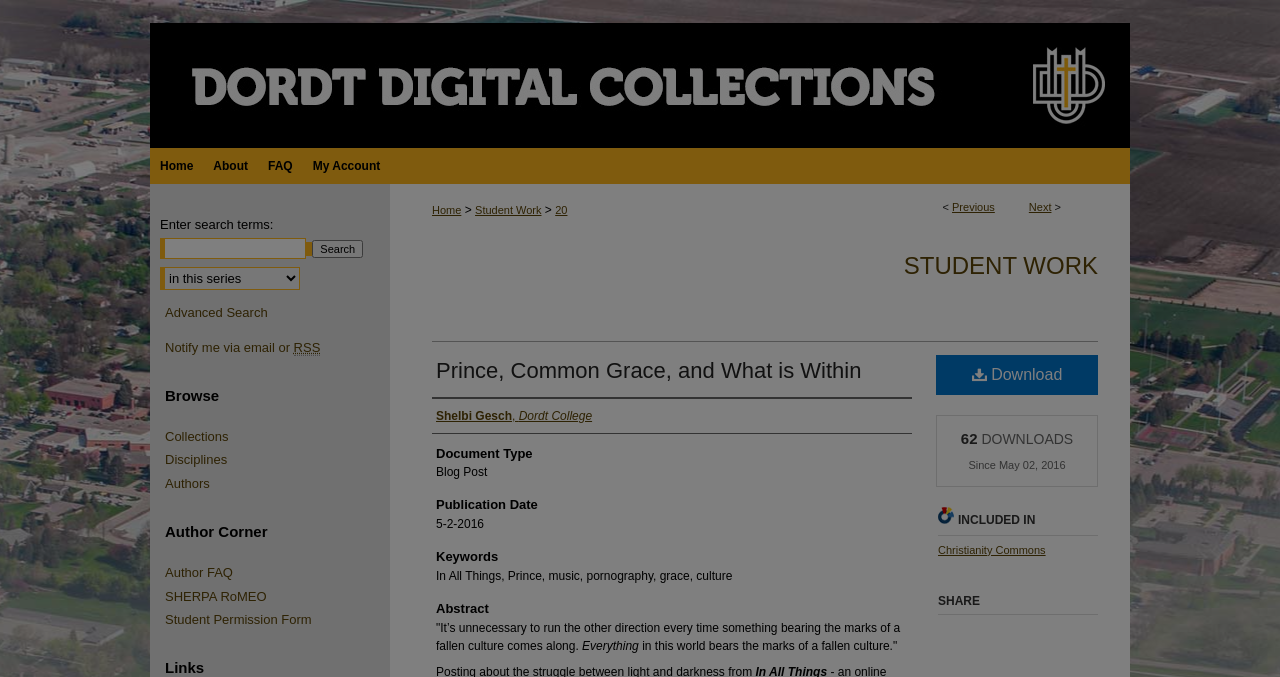Please determine the bounding box coordinates, formatted as (top-left x, top-left y, bottom-right x, bottom-right y), with all values as floating point numbers between 0 and 1. Identify the bounding box of the region described as: Student Work

[0.706, 0.372, 0.858, 0.412]